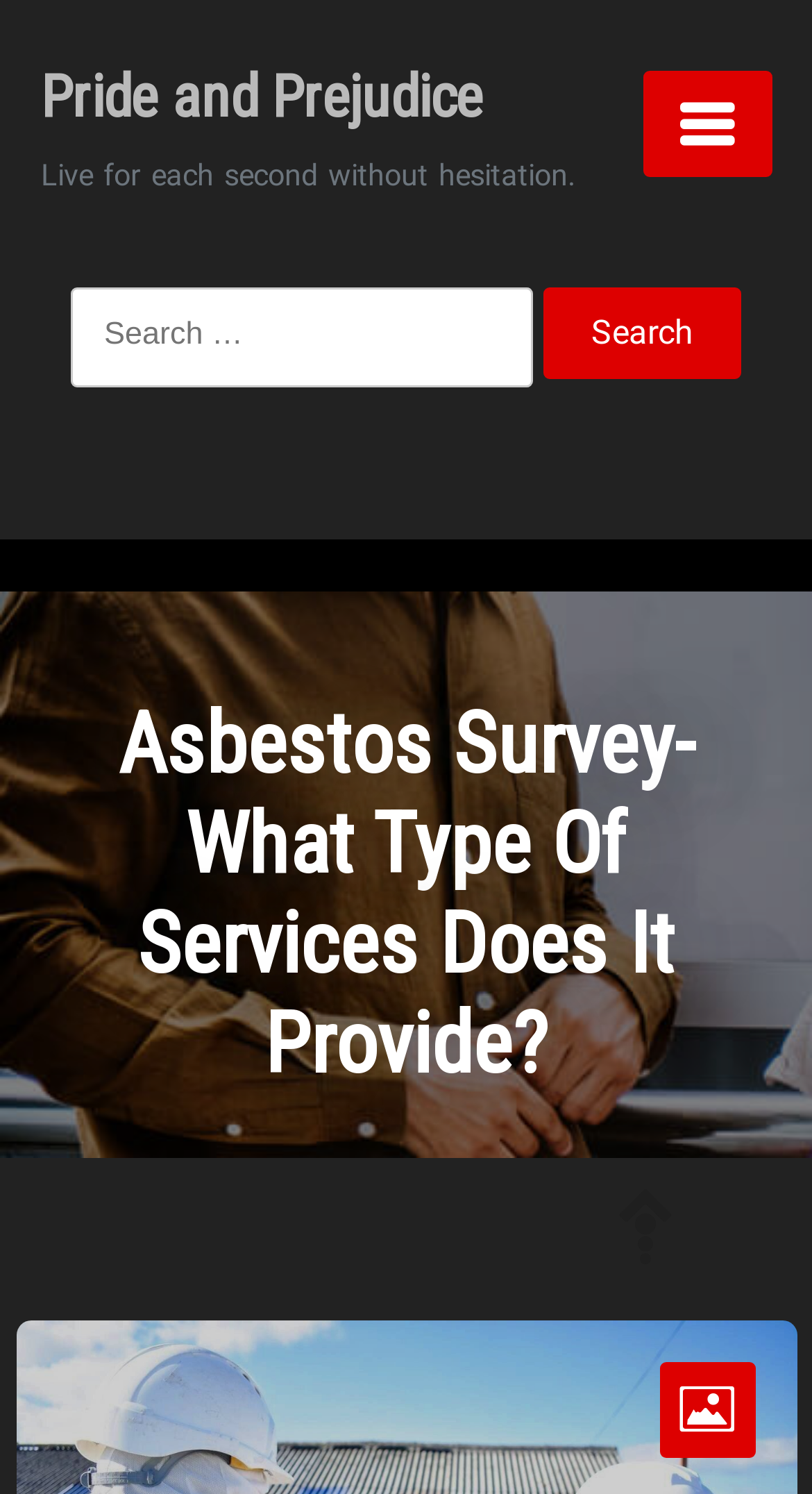Determine the heading of the webpage and extract its text content.

Asbestos Survey-What Type Of Services Does It Provide?